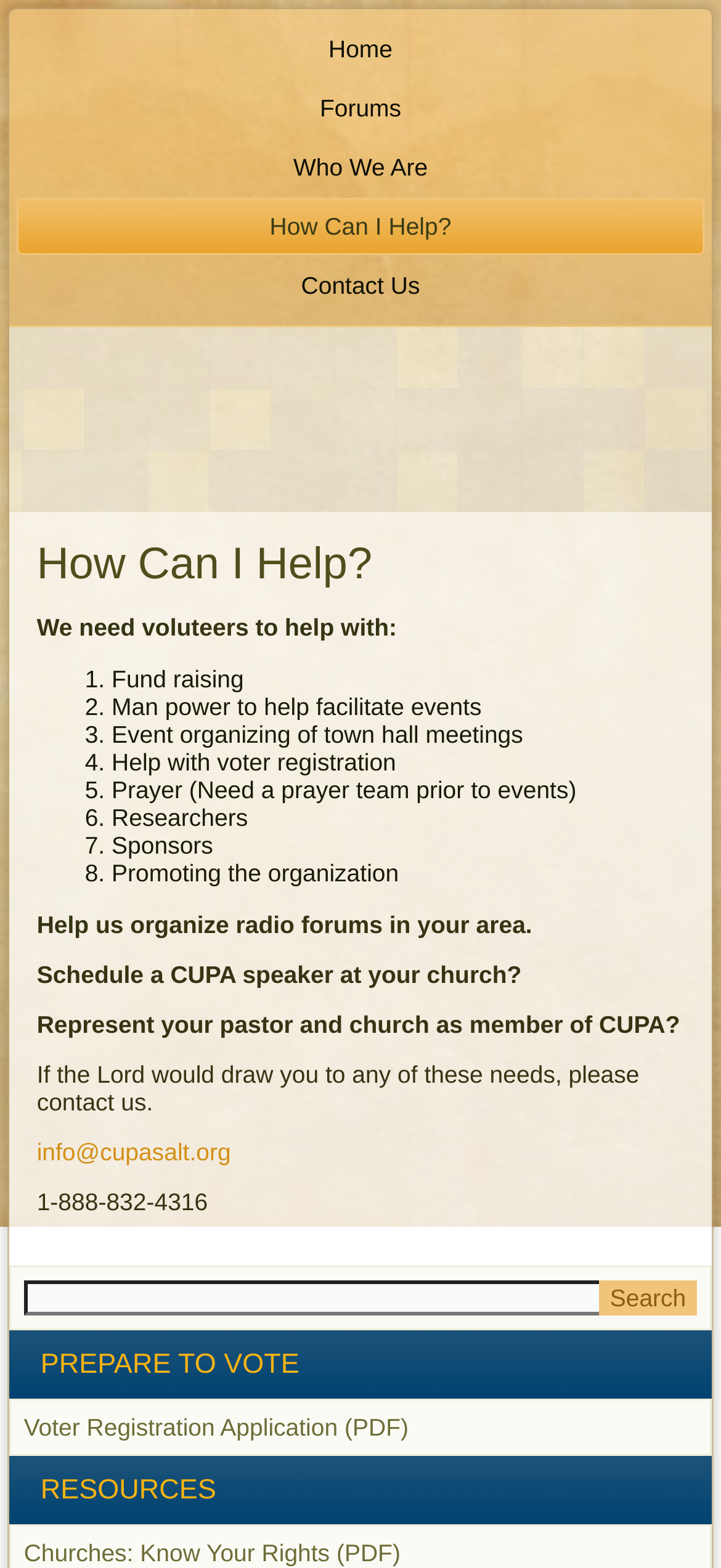Can you find and provide the title of the webpage?

How Can I Help?